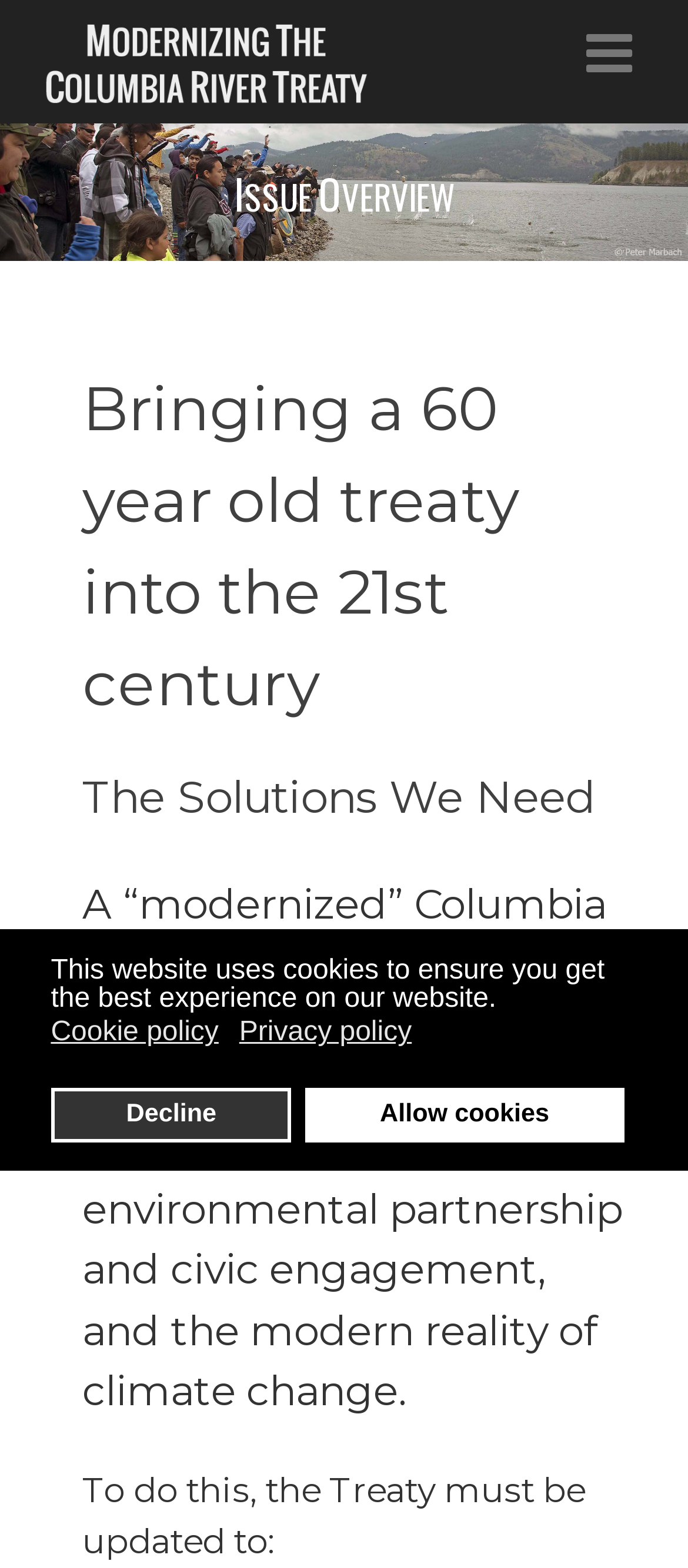Please provide the bounding box coordinates in the format (top-left x, top-left y, bottom-right x, bottom-right y). Remember, all values are floating point numbers between 0 and 1. What is the bounding box coordinate of the region described as: Privacy policy

[0.348, 0.647, 0.607, 0.672]